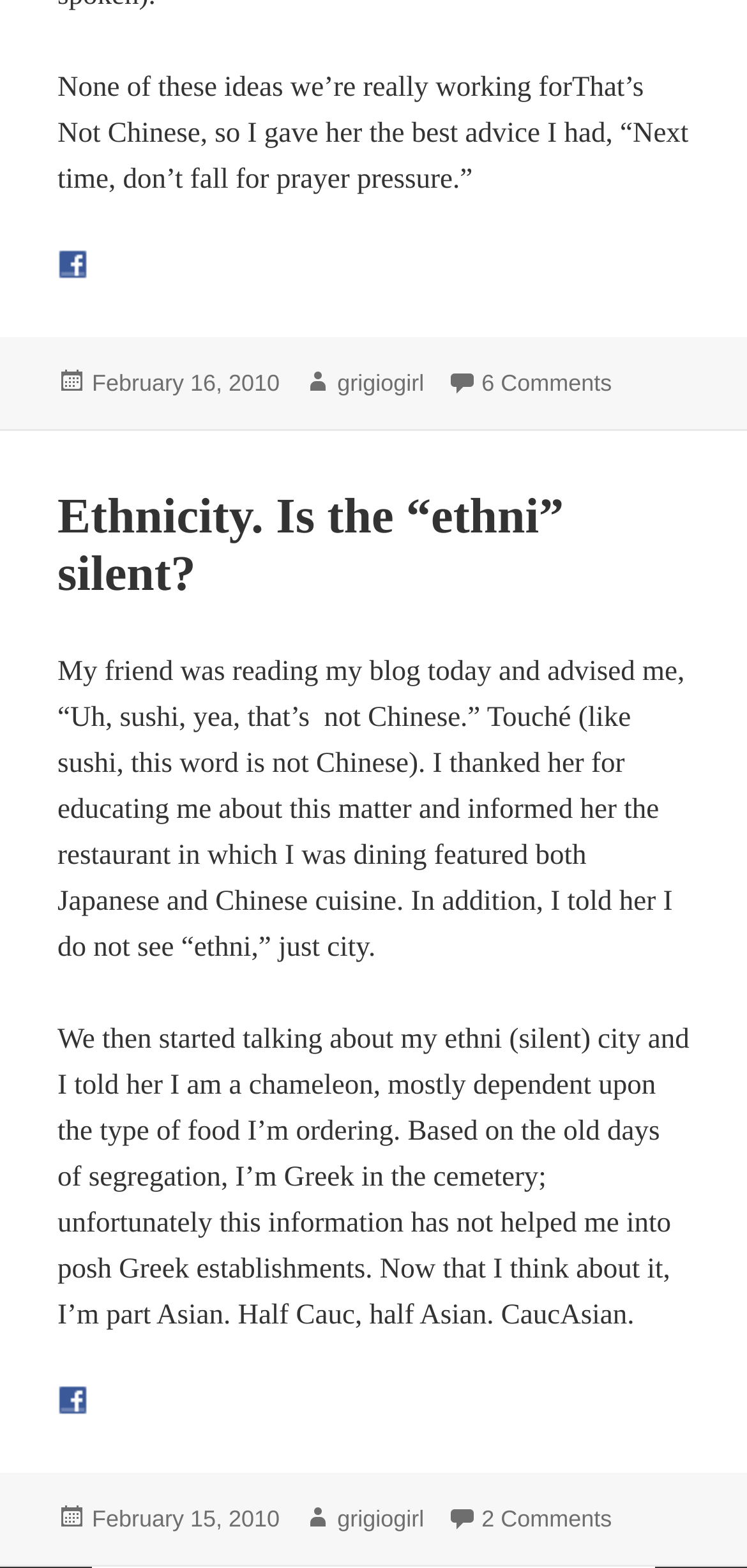Please identify the bounding box coordinates of the element that needs to be clicked to perform the following instruction: "View post details".

[0.123, 0.236, 0.374, 0.254]